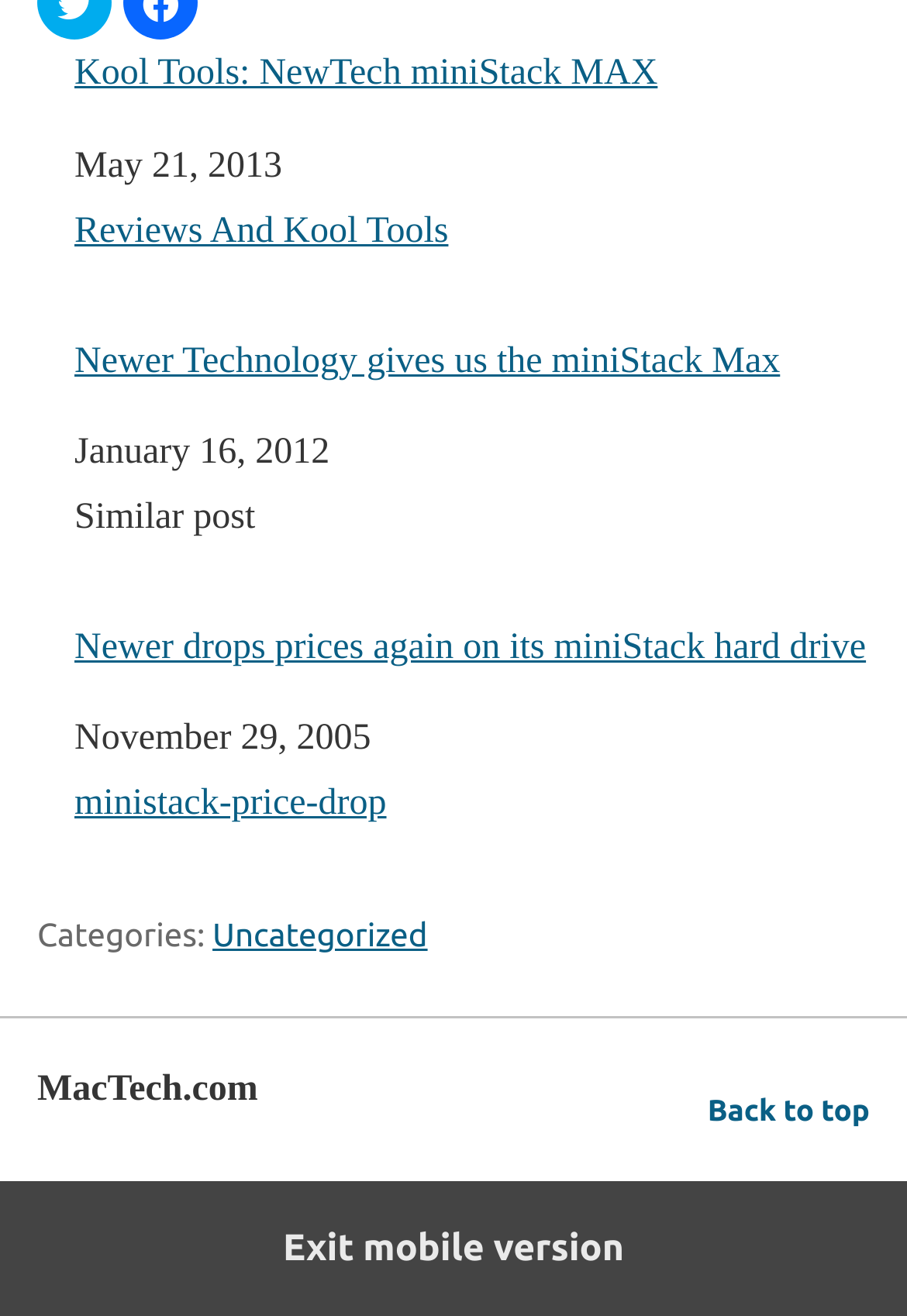What is the date of the first related post?
Please craft a detailed and exhaustive response to the question.

I found the date of the first related post by looking at the description list detail element with the text 'May 21, 2013' located under the 'Related Posts' navigation section, which is the first related post.